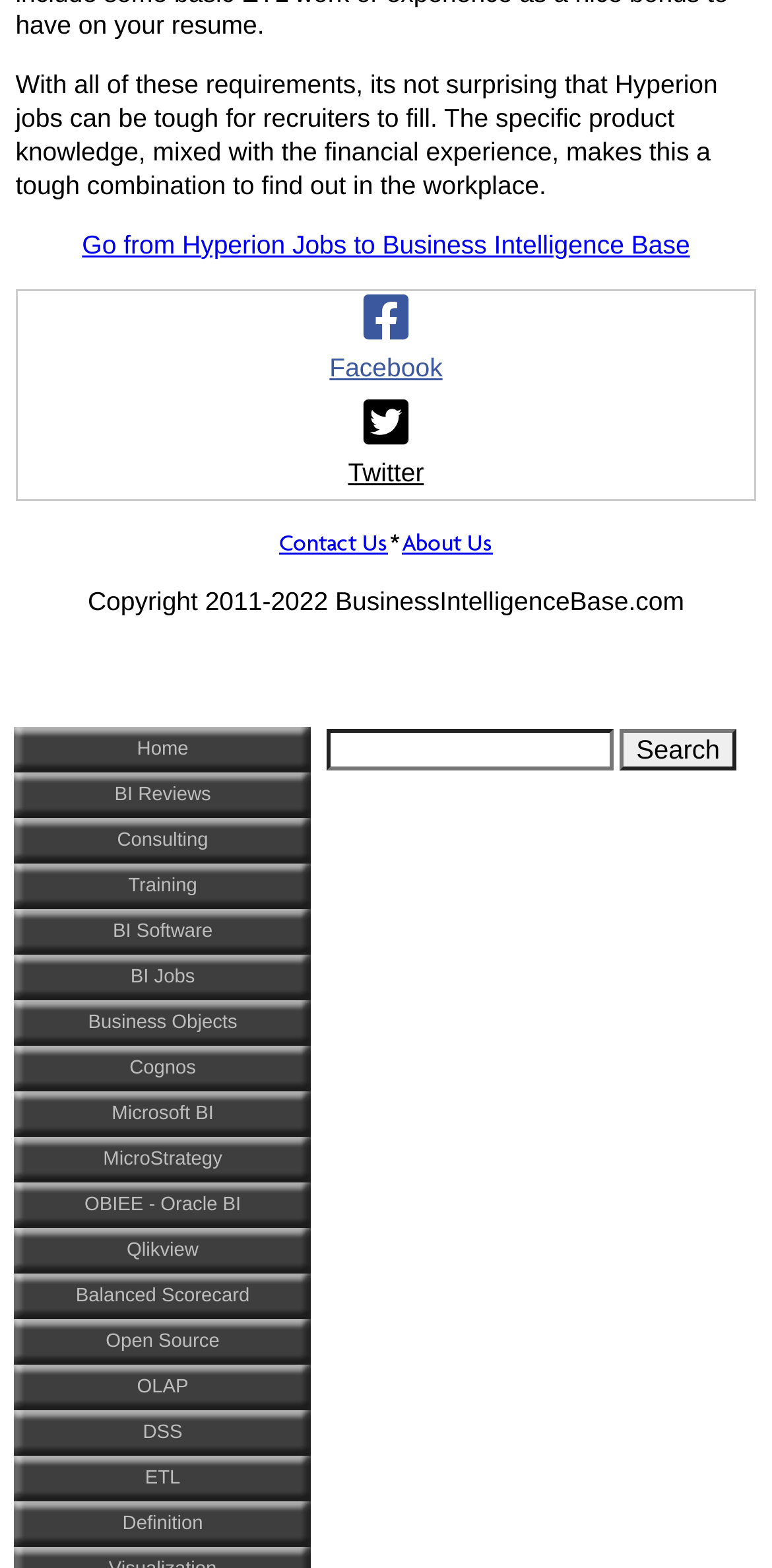Given the element description "OBIEE - Oracle BI", identify the bounding box of the corresponding UI element.

[0.018, 0.754, 0.403, 0.783]